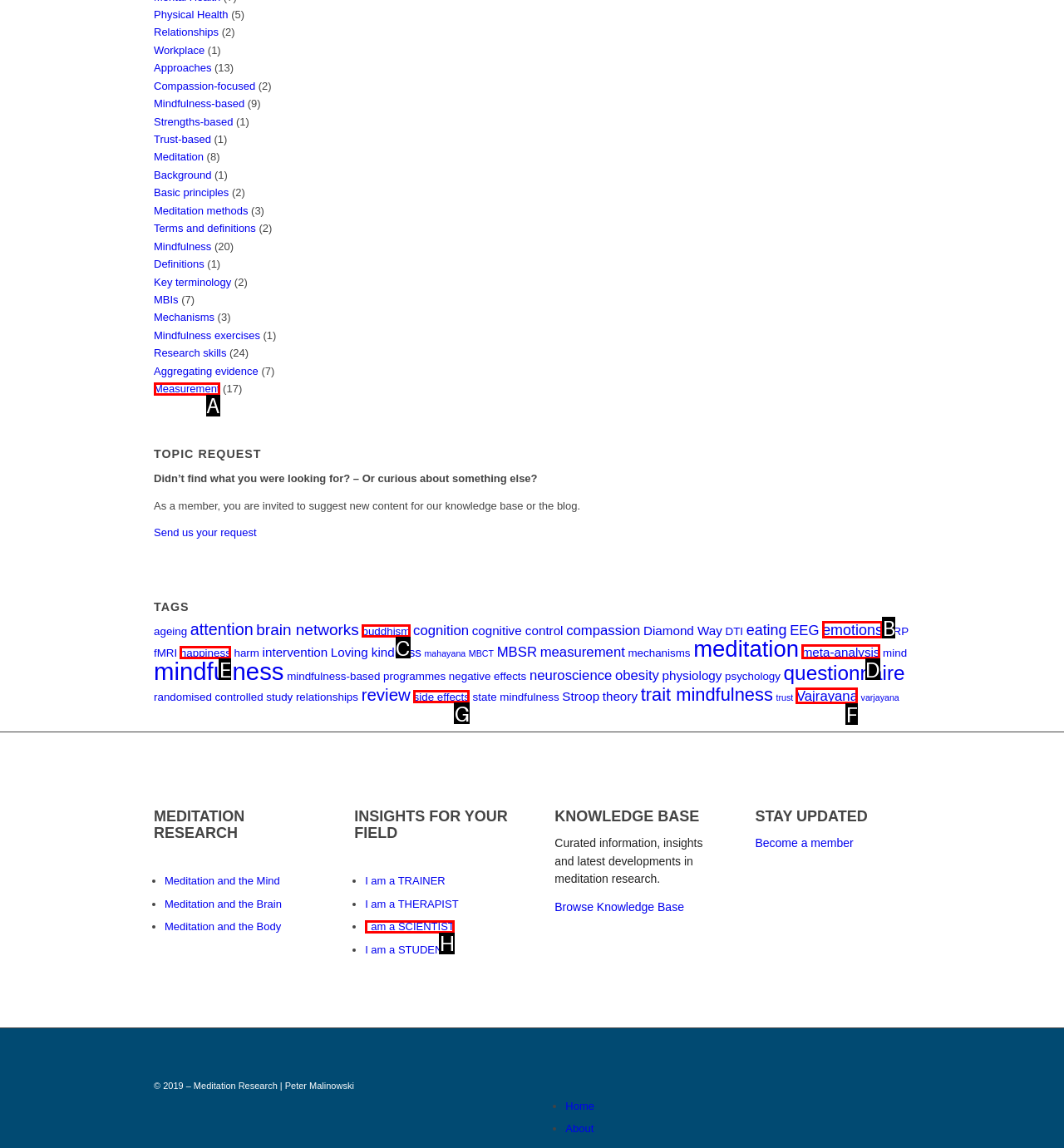Choose the letter that best represents the description: I am a SCIENTIST. Answer with the letter of the selected choice directly.

H